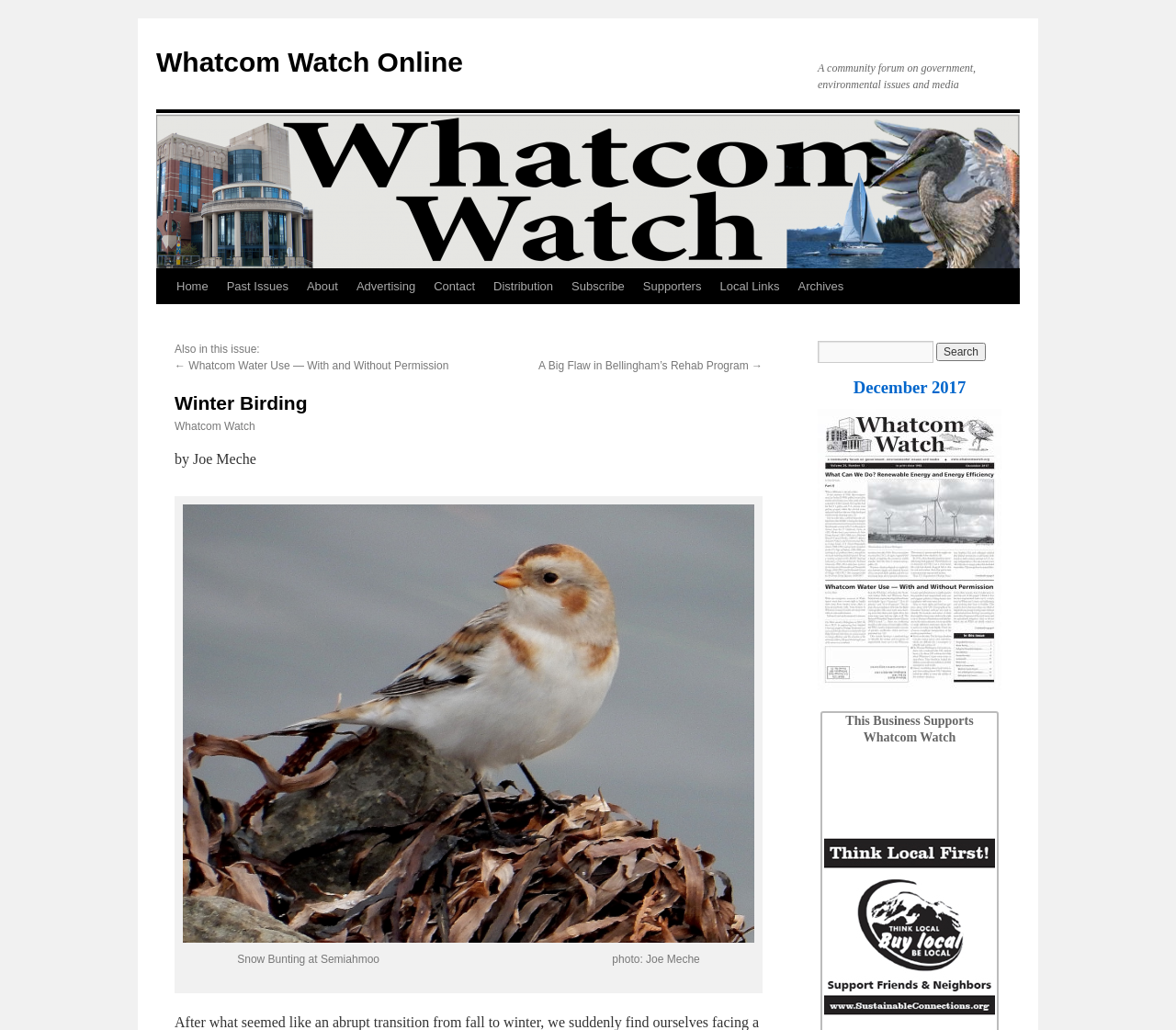Locate the bounding box coordinates of the area to click to fulfill this instruction: "search in the forum". The bounding box should be presented as four float numbers between 0 and 1, in the order [left, top, right, bottom].

[0.695, 0.331, 0.794, 0.352]